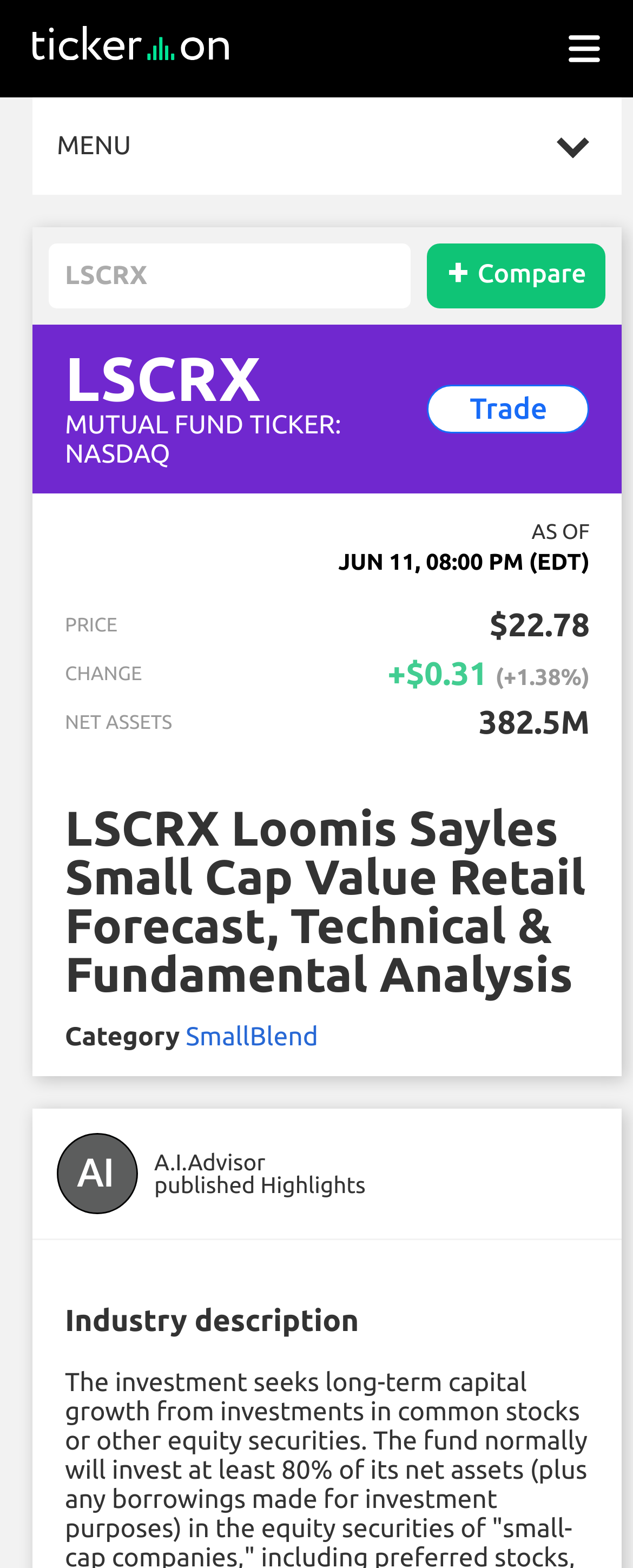What is the change in price of LSCRX?
Look at the image and respond with a one-word or short-phrase answer.

+$0.31